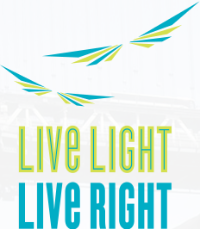List and describe all the prominent features within the image.

The image prominently features the vibrant logo of the "Live Light Live Right" program. The design includes dynamic visual elements that suggest movement and vitality, represented by stylized wings or leaf-like graphics in bright shades of blue and green. Below these elements, the program's name is presented in bold, energetic typography, with "LIVE LIGHT" in a bright yellow-green and "LIVE RIGHT" in a strong blue. This logo reflects the initiative's focus on promoting healthy lifestyles and physical well-being, encapsulating a message of positivity and encouragement for families and children involved in the program.